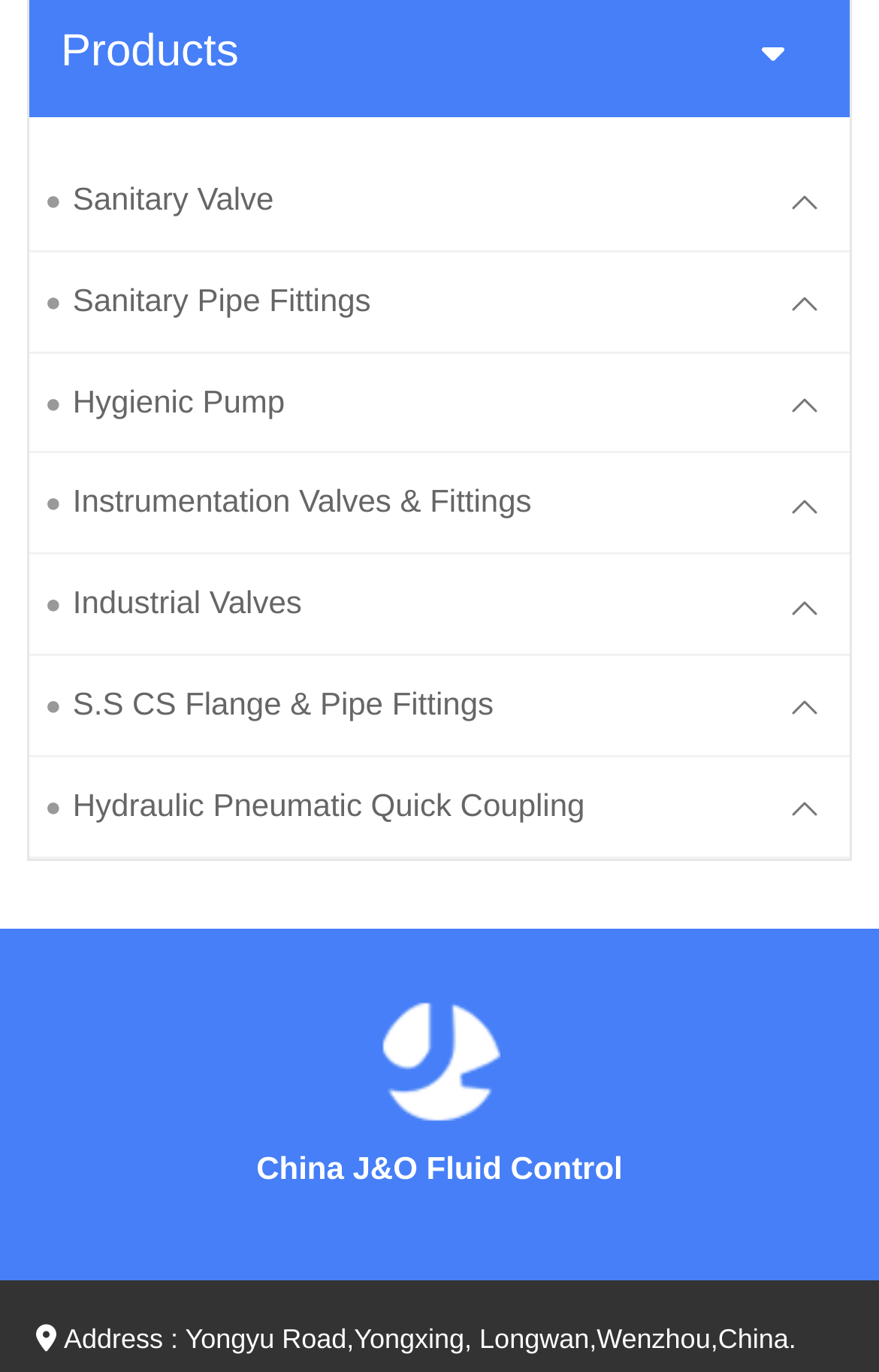Determine the bounding box coordinates for the clickable element required to fulfill the instruction: "Visit the 'Hygienic Pump' page". Provide the coordinates as four float numbers between 0 and 1, i.e., [left, top, right, bottom].

[0.033, 0.257, 0.864, 0.329]